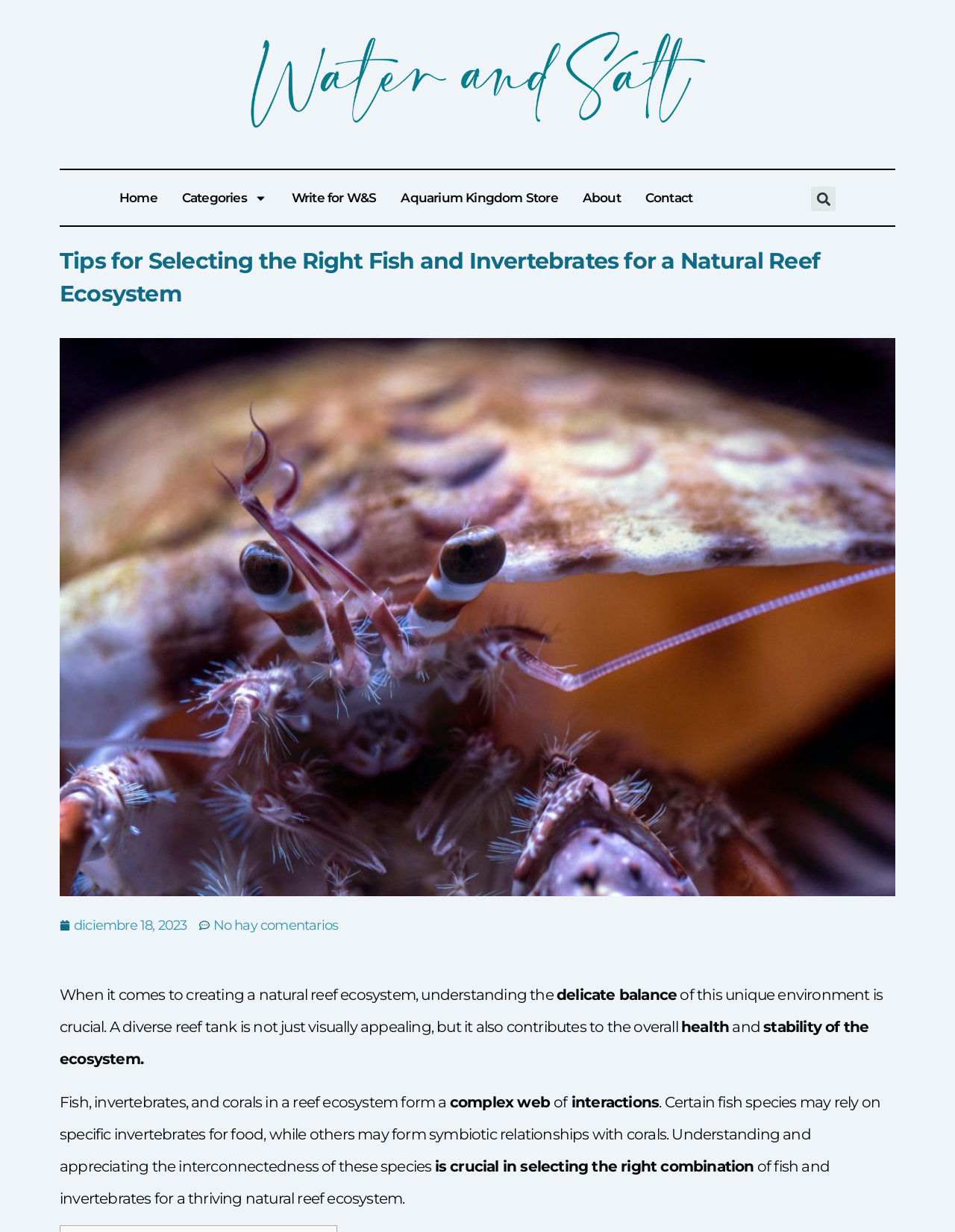Can you specify the bounding box coordinates for the region that should be clicked to fulfill this instruction: "Click the 'Home' link".

[0.125, 0.139, 0.165, 0.182]